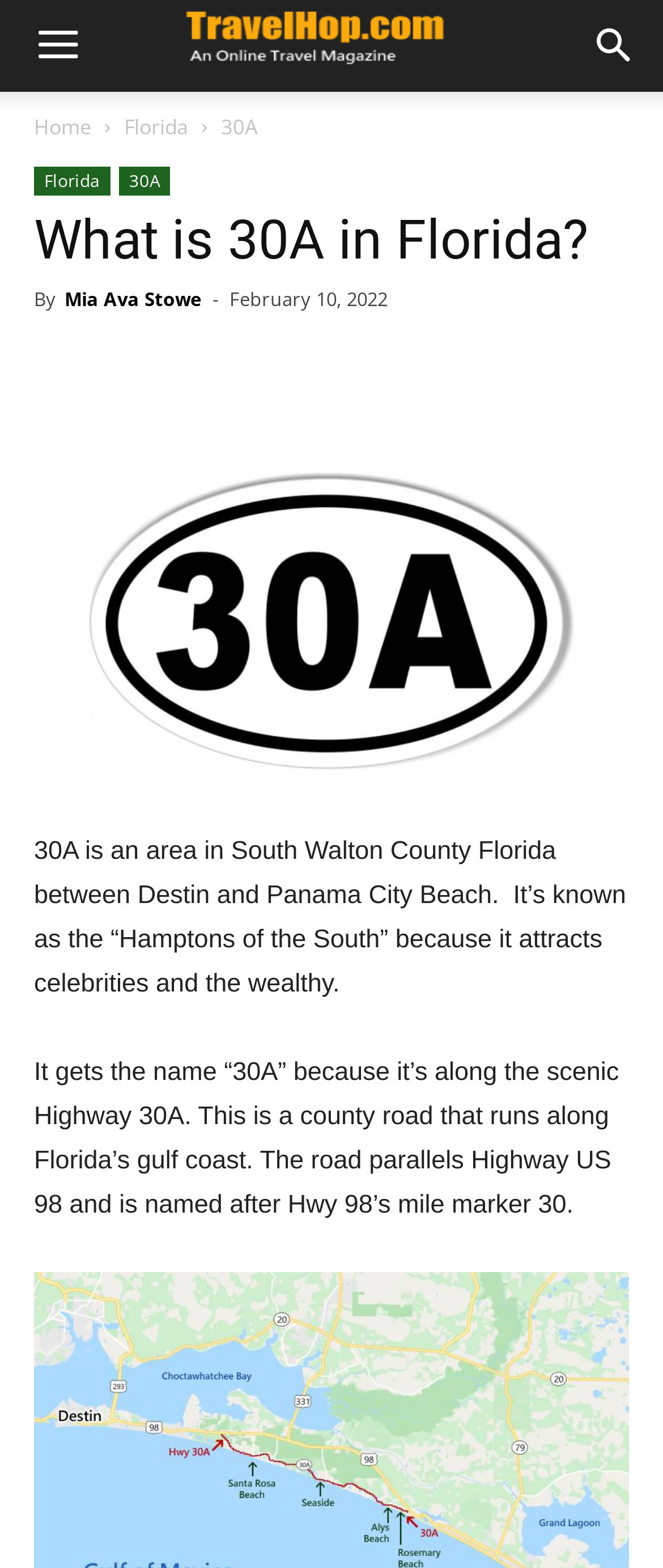Identify the bounding box of the HTML element described as: "Mia Ava Stowe".

[0.097, 0.182, 0.305, 0.198]